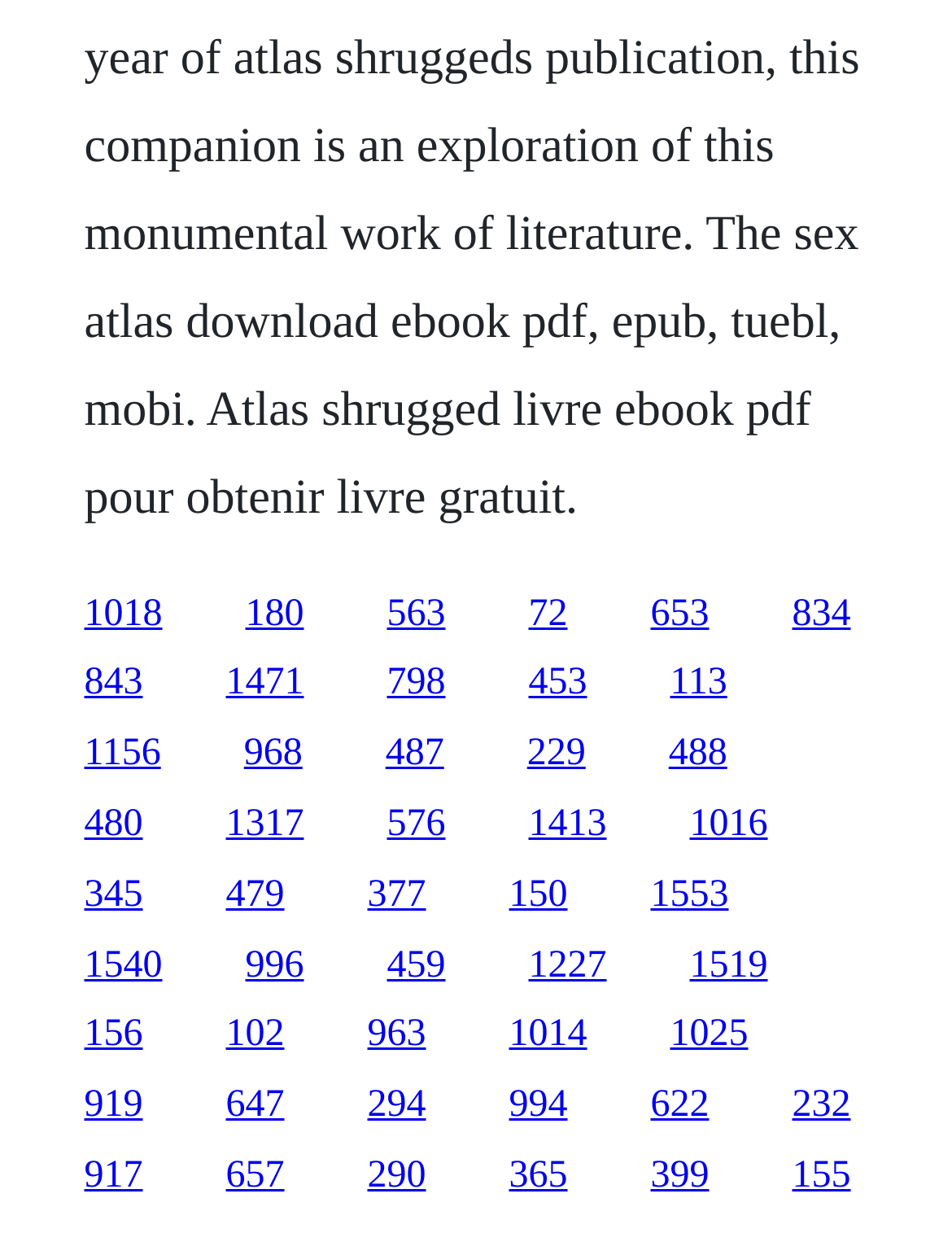Locate the bounding box coordinates of the area to click to fulfill this instruction: "click the first link". The bounding box should be presented as four float numbers between 0 and 1, in the order [left, top, right, bottom].

[0.088, 0.48, 0.171, 0.514]